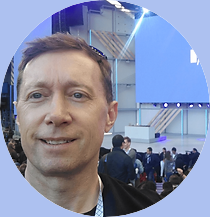Examine the image and give a thorough answer to the following question:
What is the setting of the event?

The image features a stage setup with bright lighting and an audience in attendance, which indicates a formal event. The casual attire of the man and the community-oriented focus of the organization he represents suggest a conference or tech gathering rather than a formal ceremony or meeting.